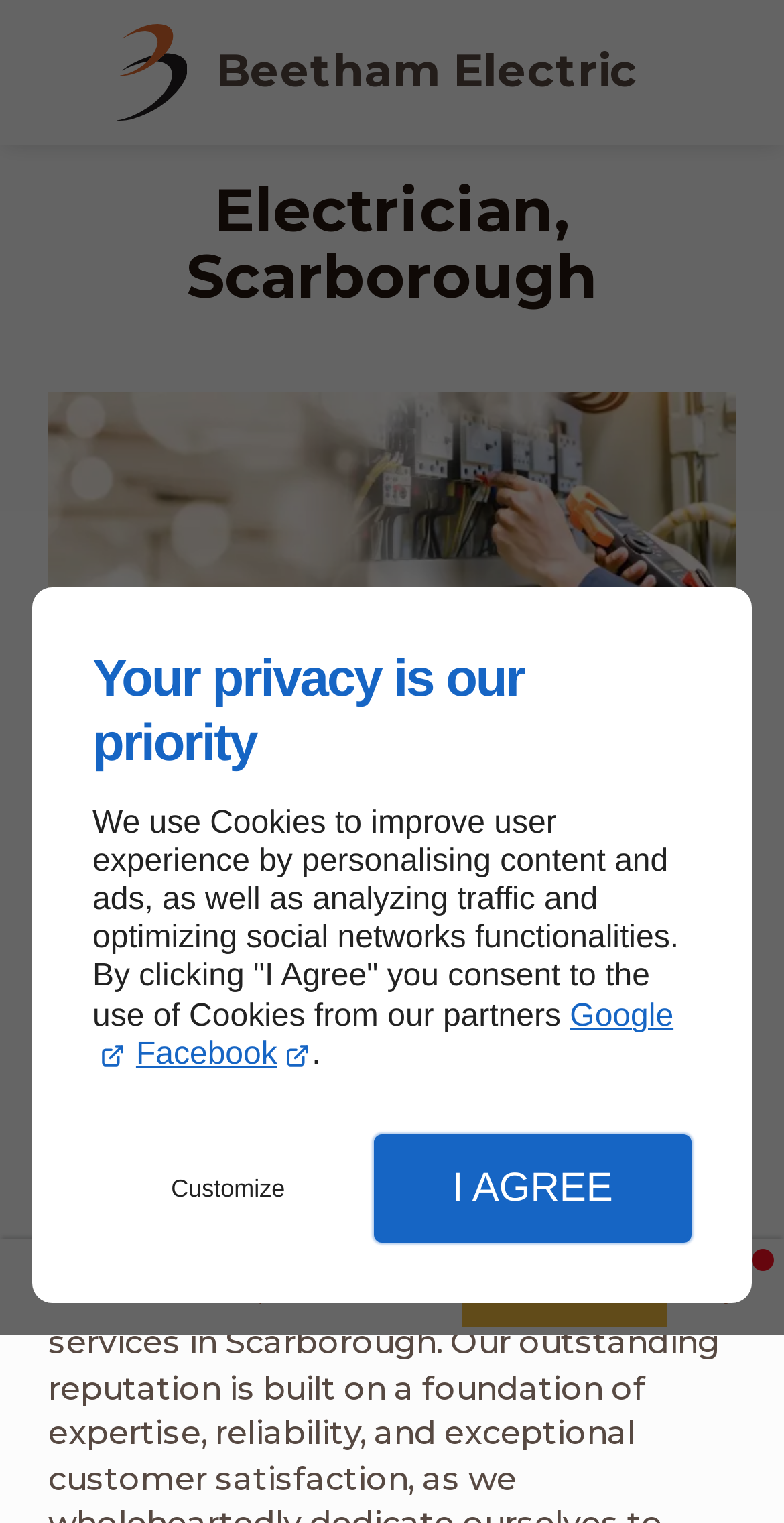Give a one-word or short-phrase answer to the following question: 
What is the name of the electrician?

Beetham Electric